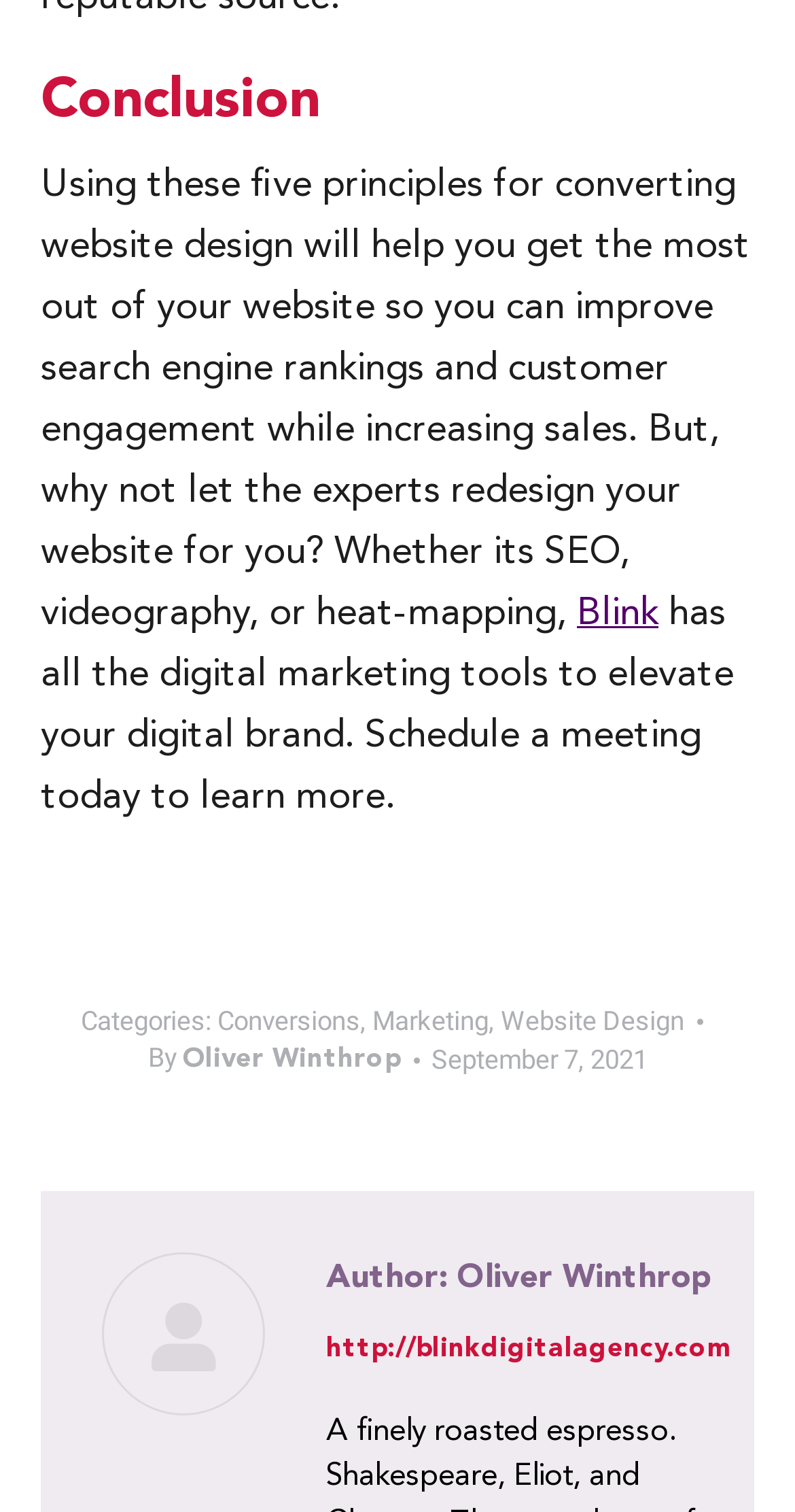Determine the bounding box for the described HTML element: "Marketing". Ensure the coordinates are four float numbers between 0 and 1 in the format [left, top, right, bottom].

[0.468, 0.665, 0.614, 0.685]